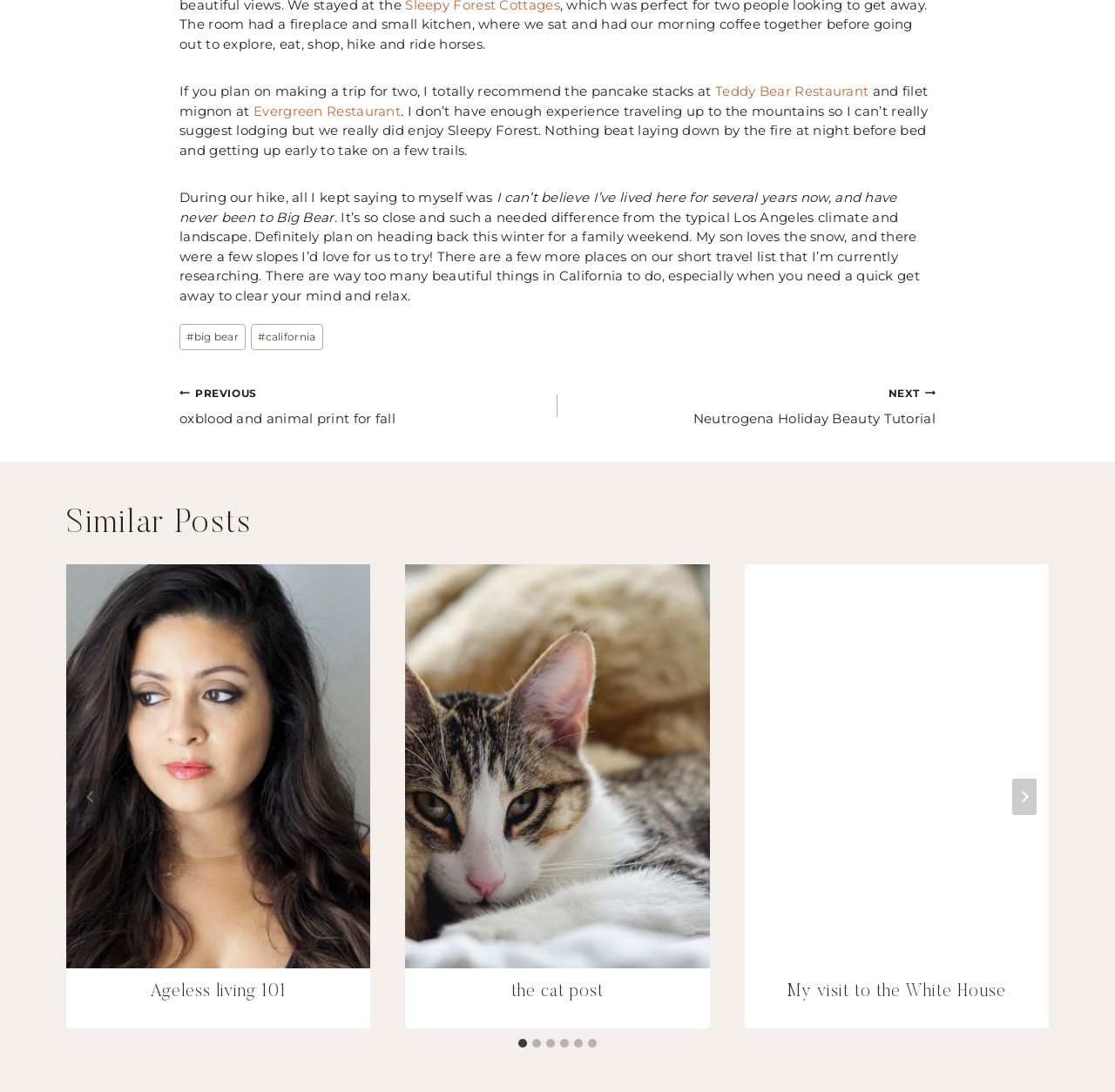How many links are in the 'Post Tags' section?
Kindly offer a detailed explanation using the data available in the image.

The answer can be found by counting the number of links in the 'Post Tags' section, which are labeled as '#big bear' and '#california'.